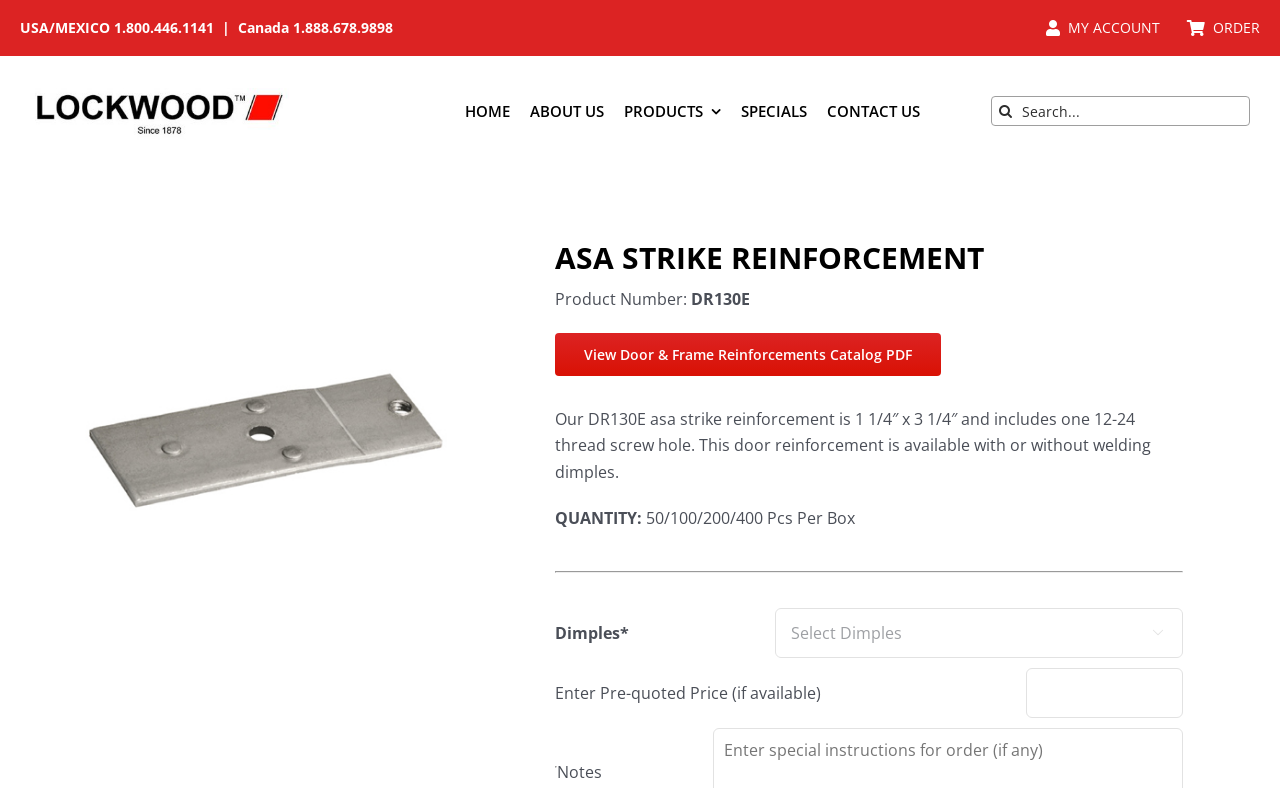Could you locate the bounding box coordinates for the section that should be clicked to accomplish this task: "Enter pre-quoted price".

[0.801, 0.848, 0.924, 0.912]